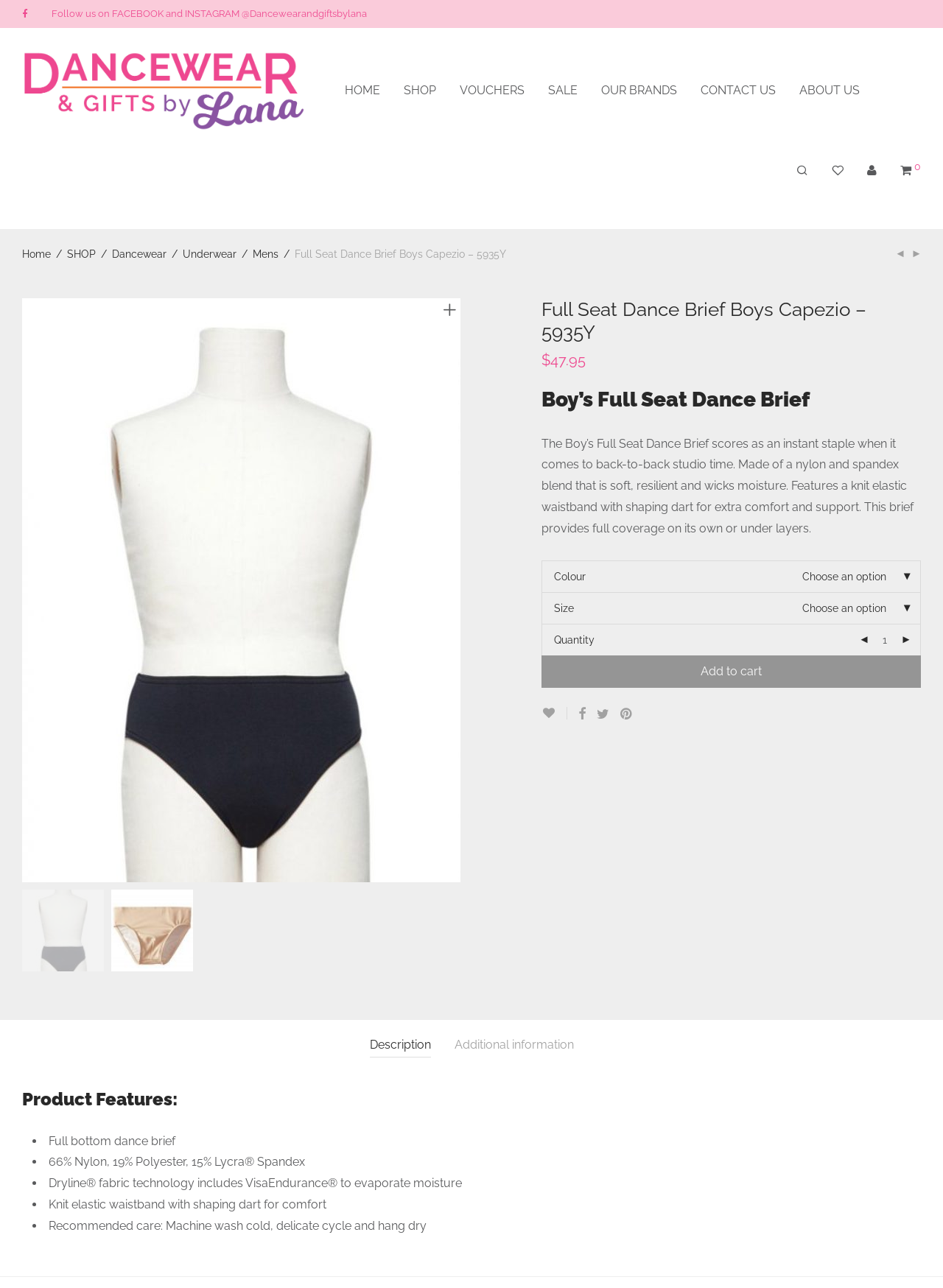Please give a succinct answer to the question in one word or phrase:
What is the type of product being sold on this webpage?

Dance brief